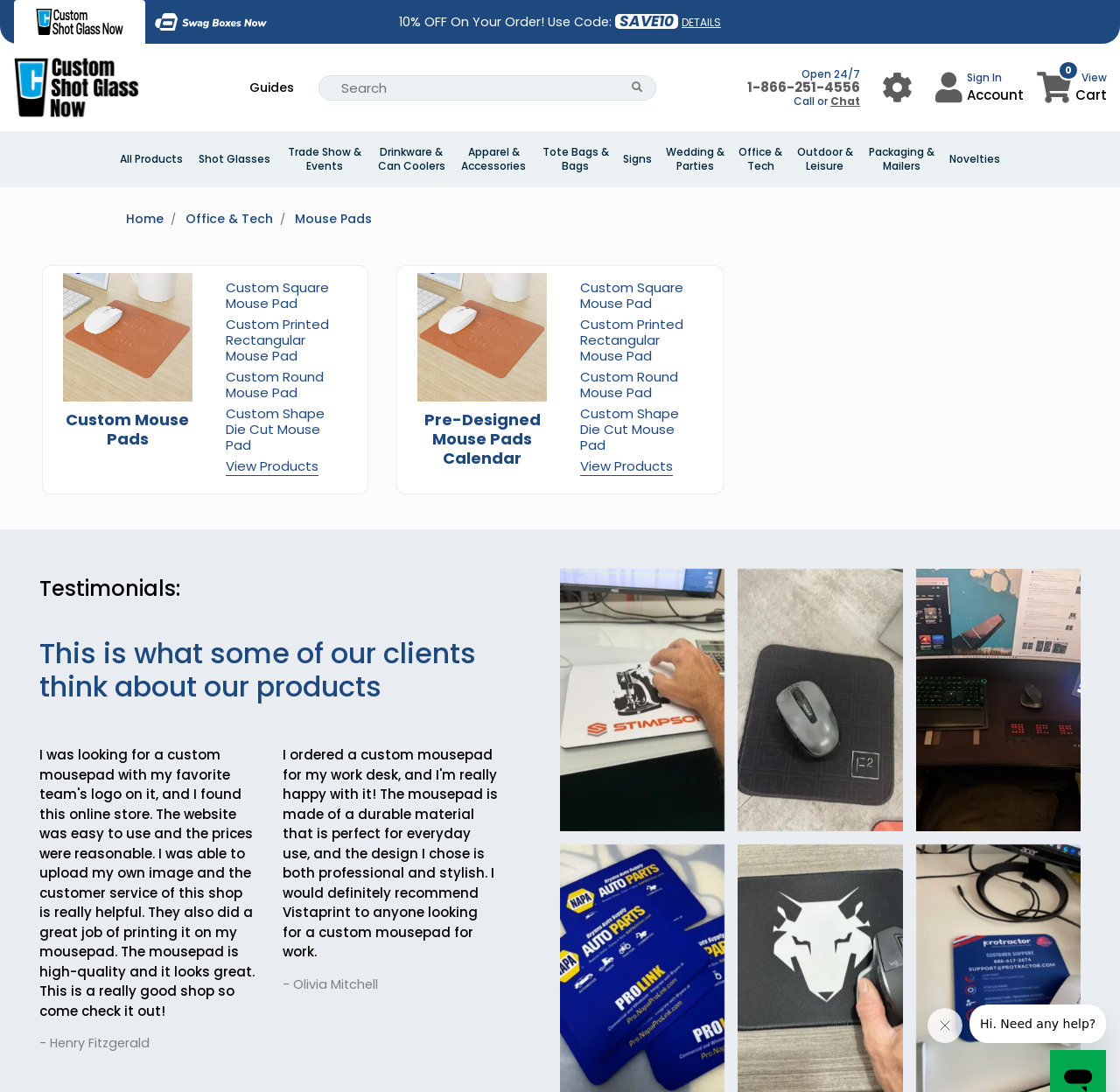What type of products are featured on the webpage?
Using the image as a reference, answer the question with a short word or phrase.

Mouse Pads